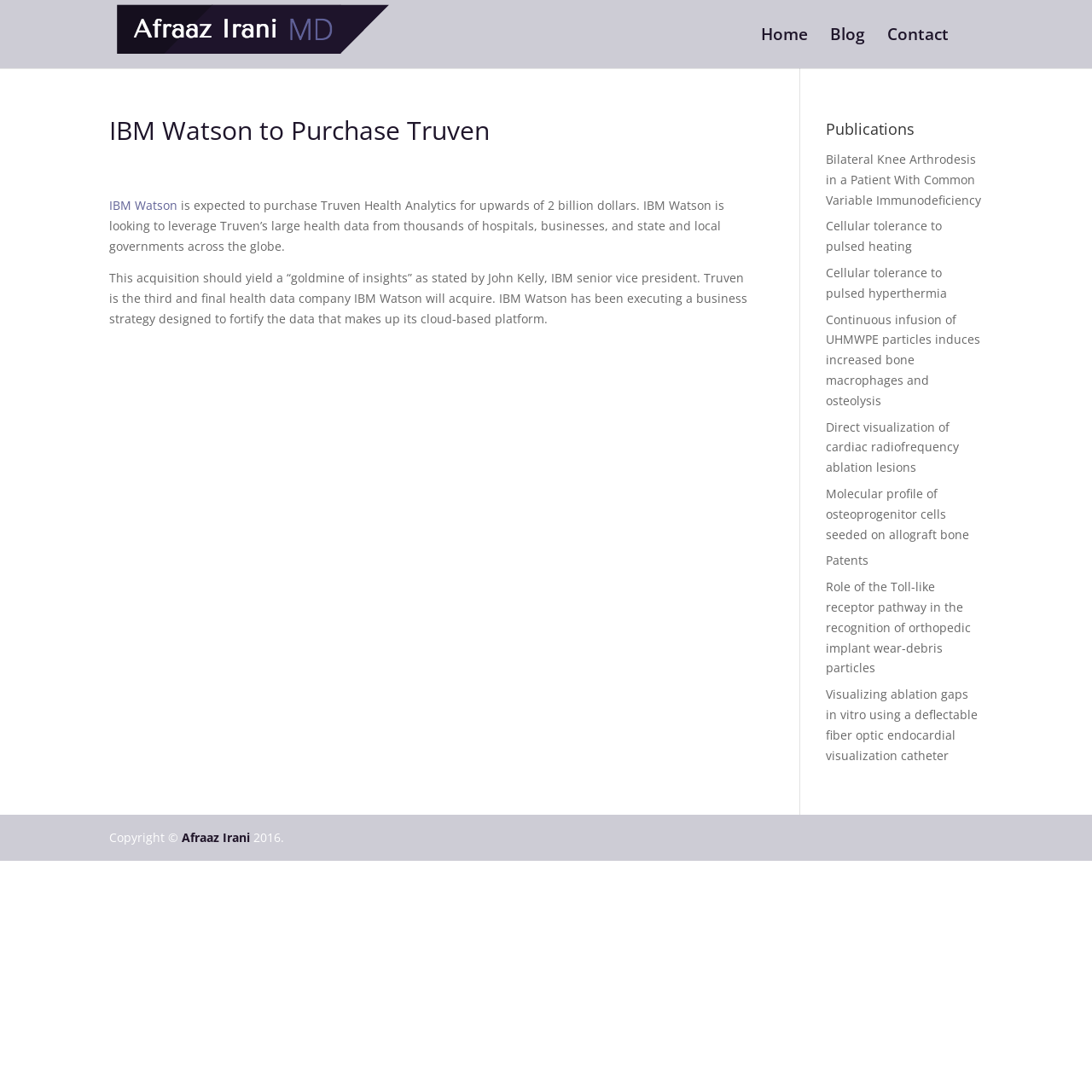Identify the bounding box coordinates of the region I need to click to complete this instruction: "Click on the 'ADD A MENU' link".

None